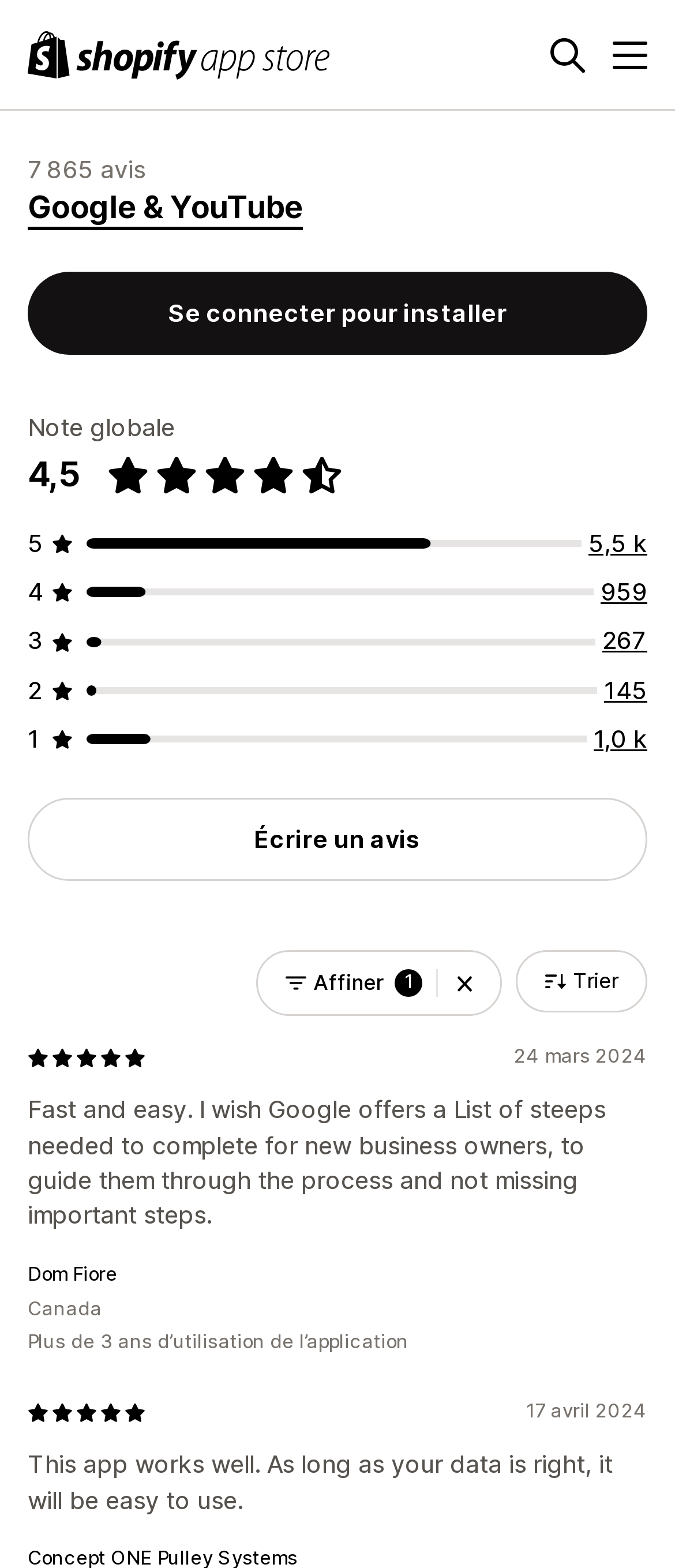Find the bounding box coordinates of the clickable region needed to perform the following instruction: "View the image of a dentist making dental contact lenses". The coordinates should be provided as four float numbers between 0 and 1, i.e., [left, top, right, bottom].

None